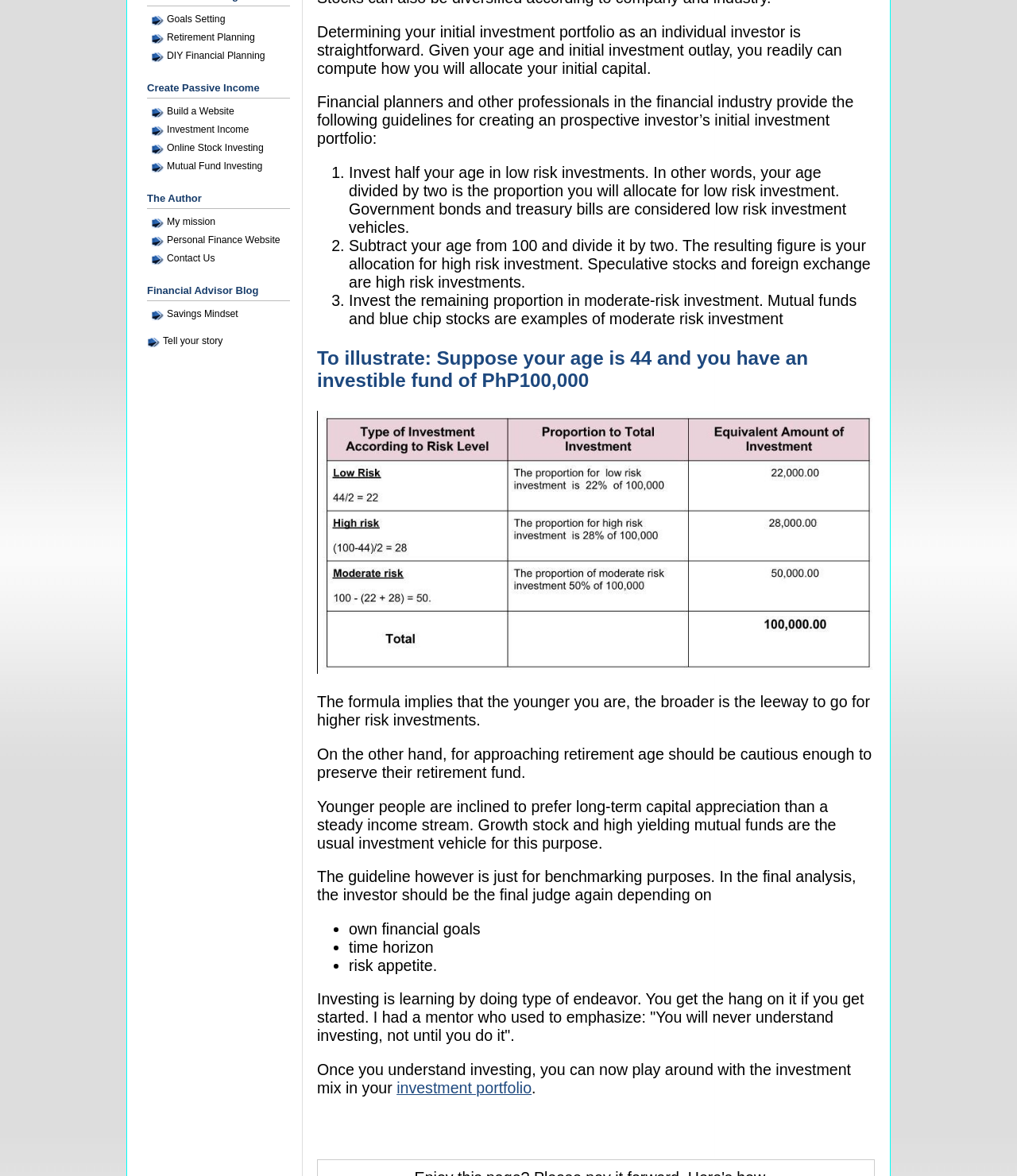Identify the bounding box for the described UI element. Provide the coordinates in (top-left x, top-left y, bottom-right x, bottom-right y) format with values ranging from 0 to 1: Tell your story

[0.145, 0.283, 0.297, 0.297]